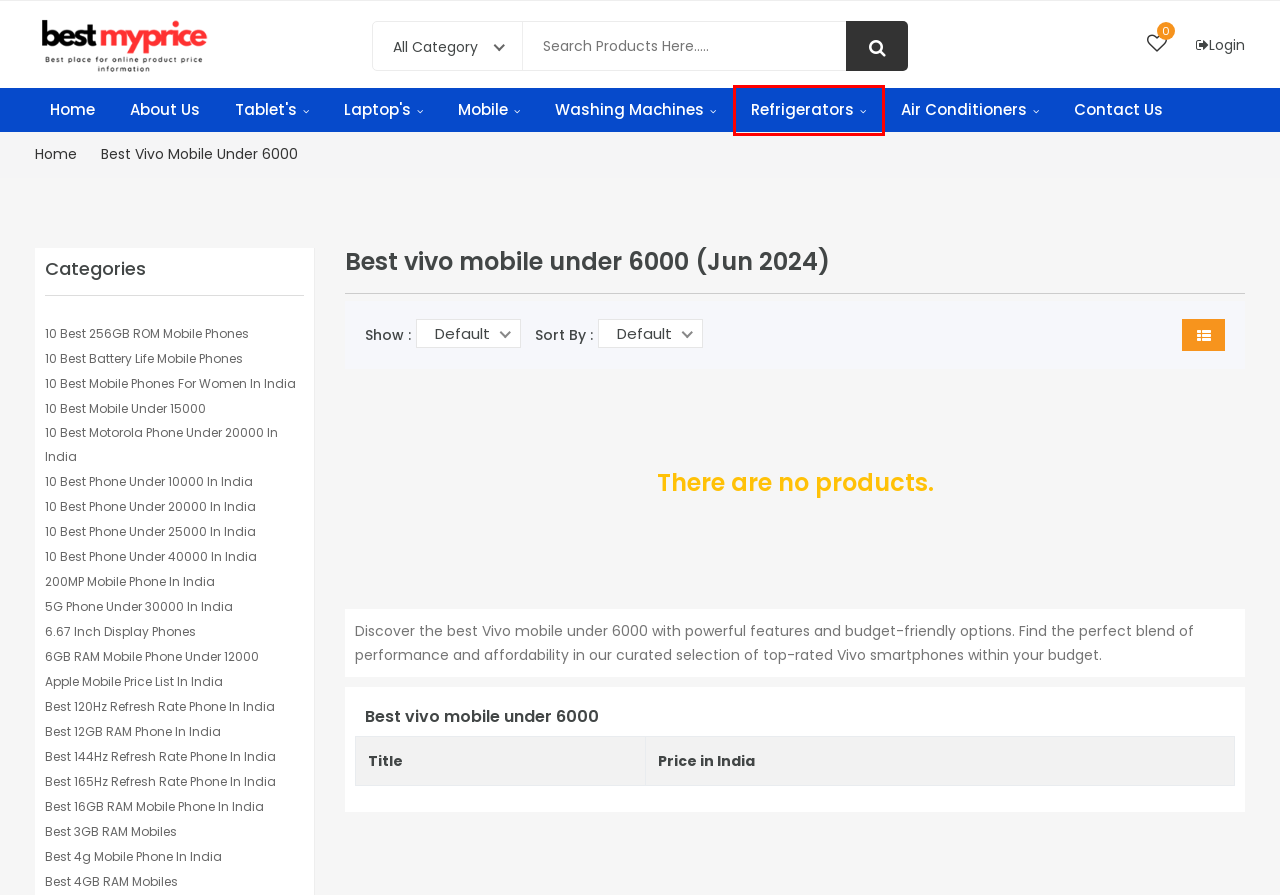Observe the webpage screenshot and focus on the red bounding box surrounding a UI element. Choose the most appropriate webpage description that corresponds to the new webpage after clicking the element in the bounding box. Here are the candidates:
A. 10 best phone under 20000 in india
B. Refrigerators
C. 10 best 256GB ROM mobile phones
D. Best 120Hz Refresh Rate phone in india
E. Tablet's
F. Best 144Hz Refresh Rate phone in india
G. 10 Best Battery Life mobile phones
H. 5G phone under 30000 in India

B